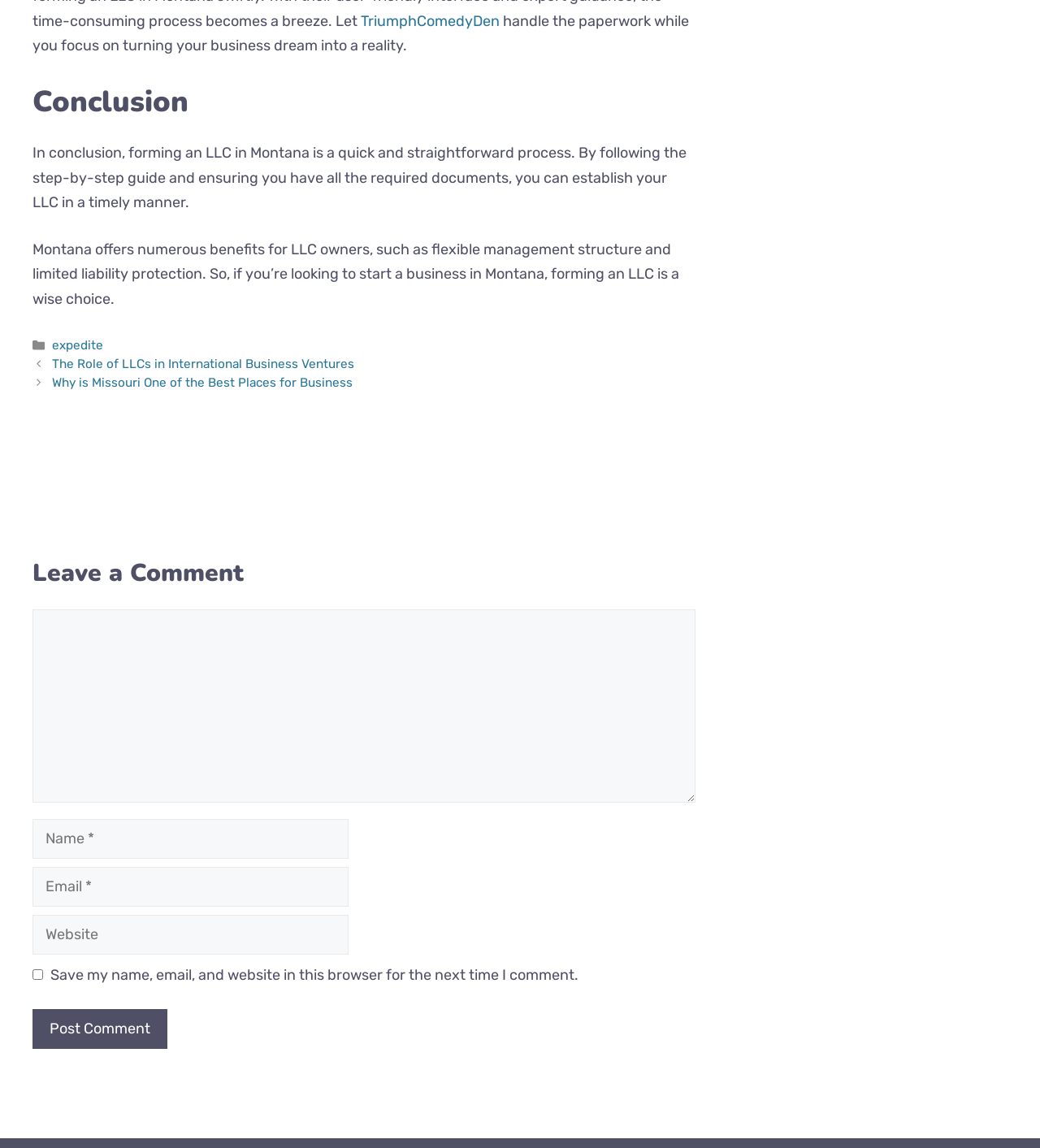Please identify the bounding box coordinates of the element's region that should be clicked to execute the following instruction: "Enter a comment". The bounding box coordinates must be four float numbers between 0 and 1, i.e., [left, top, right, bottom].

[0.031, 0.531, 0.669, 0.699]